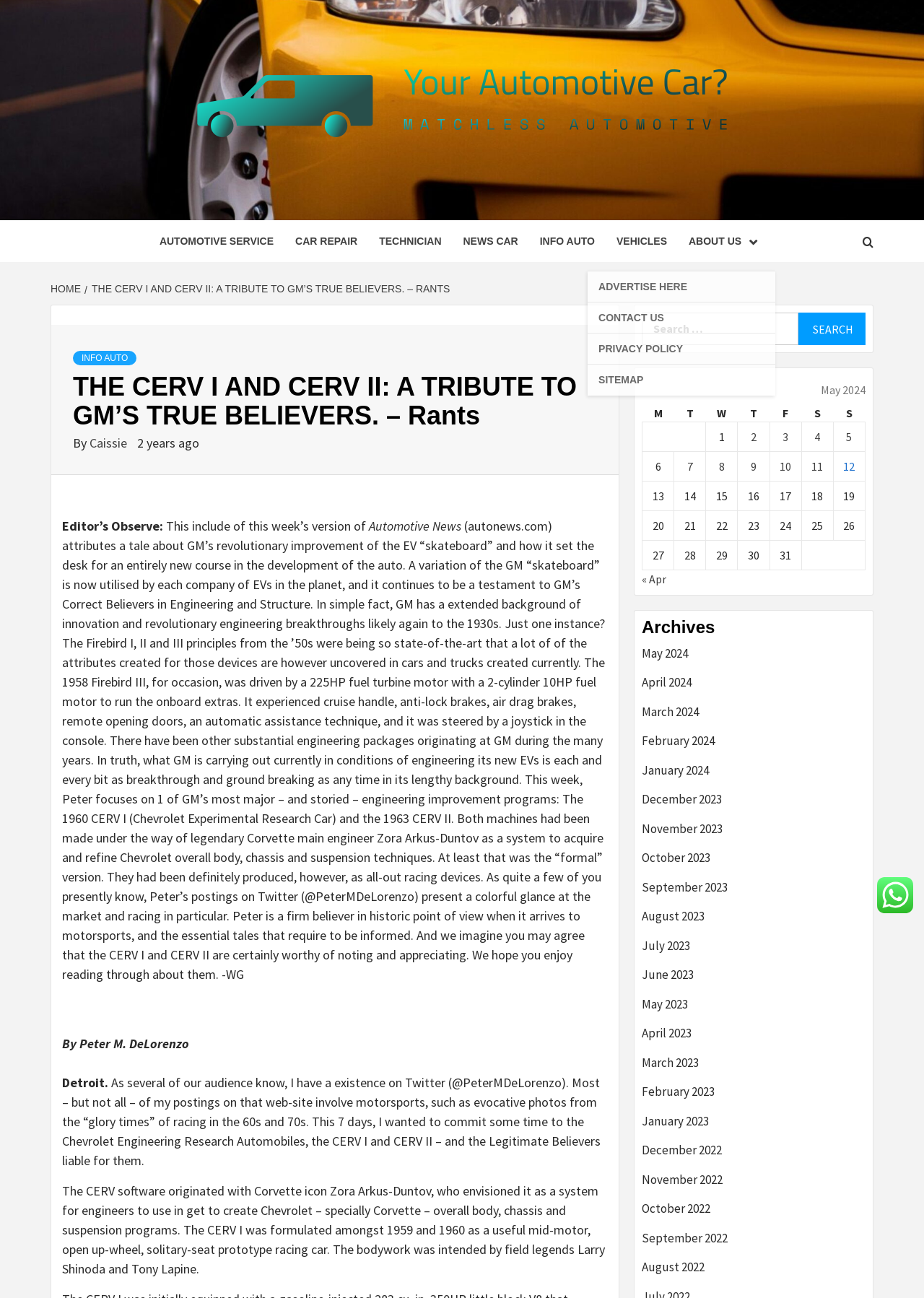Please analyze the image and provide a thorough answer to the question:
Who is the author of the article?

The author of the article can be found at the bottom of the webpage, where it says 'By Peter M. DeLorenzo'.